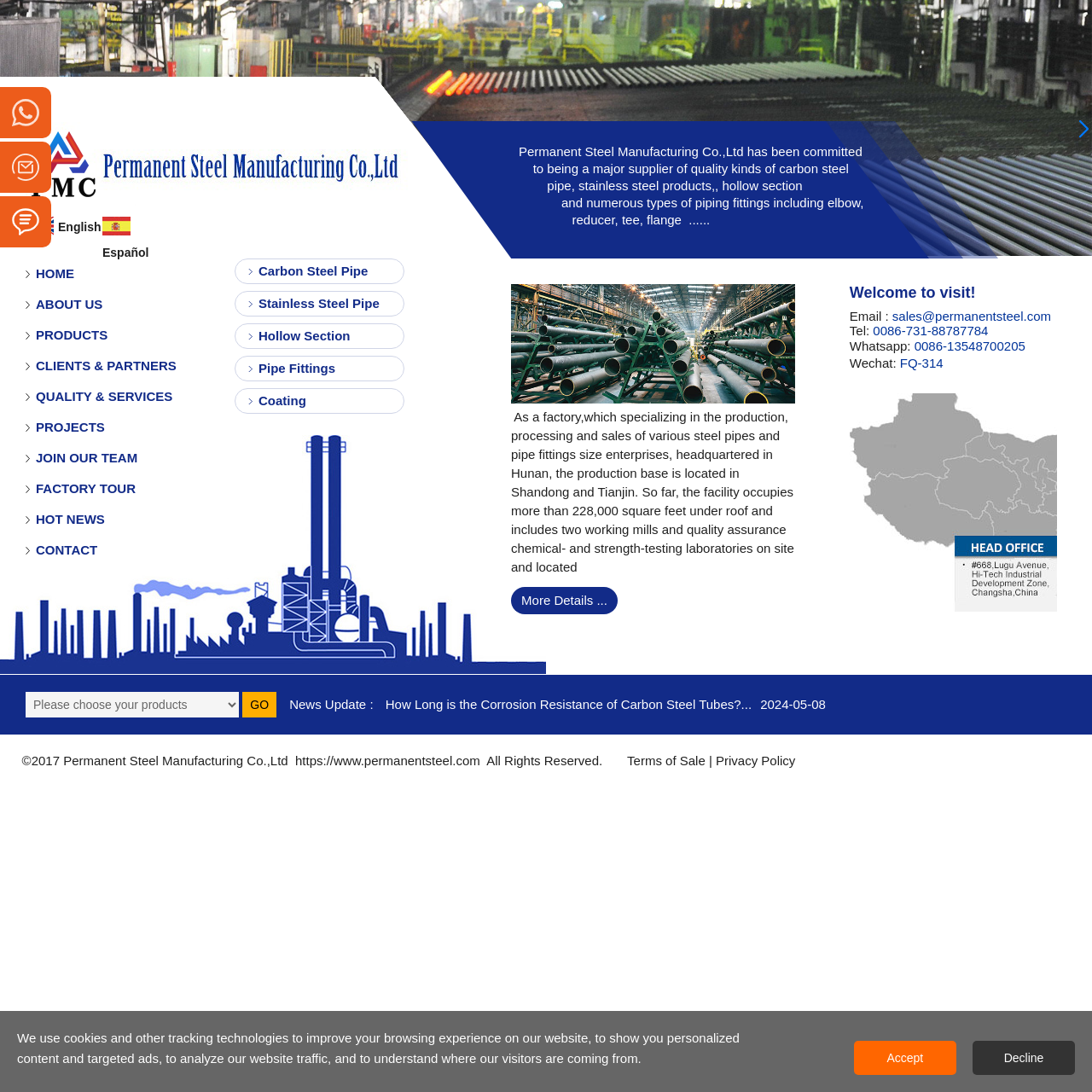Determine the coordinates of the bounding box that should be clicked to complete the instruction: "View the Carbon Steel Pipe page". The coordinates should be represented by four float numbers between 0 and 1: [left, top, right, bottom].

[0.237, 0.238, 0.37, 0.259]